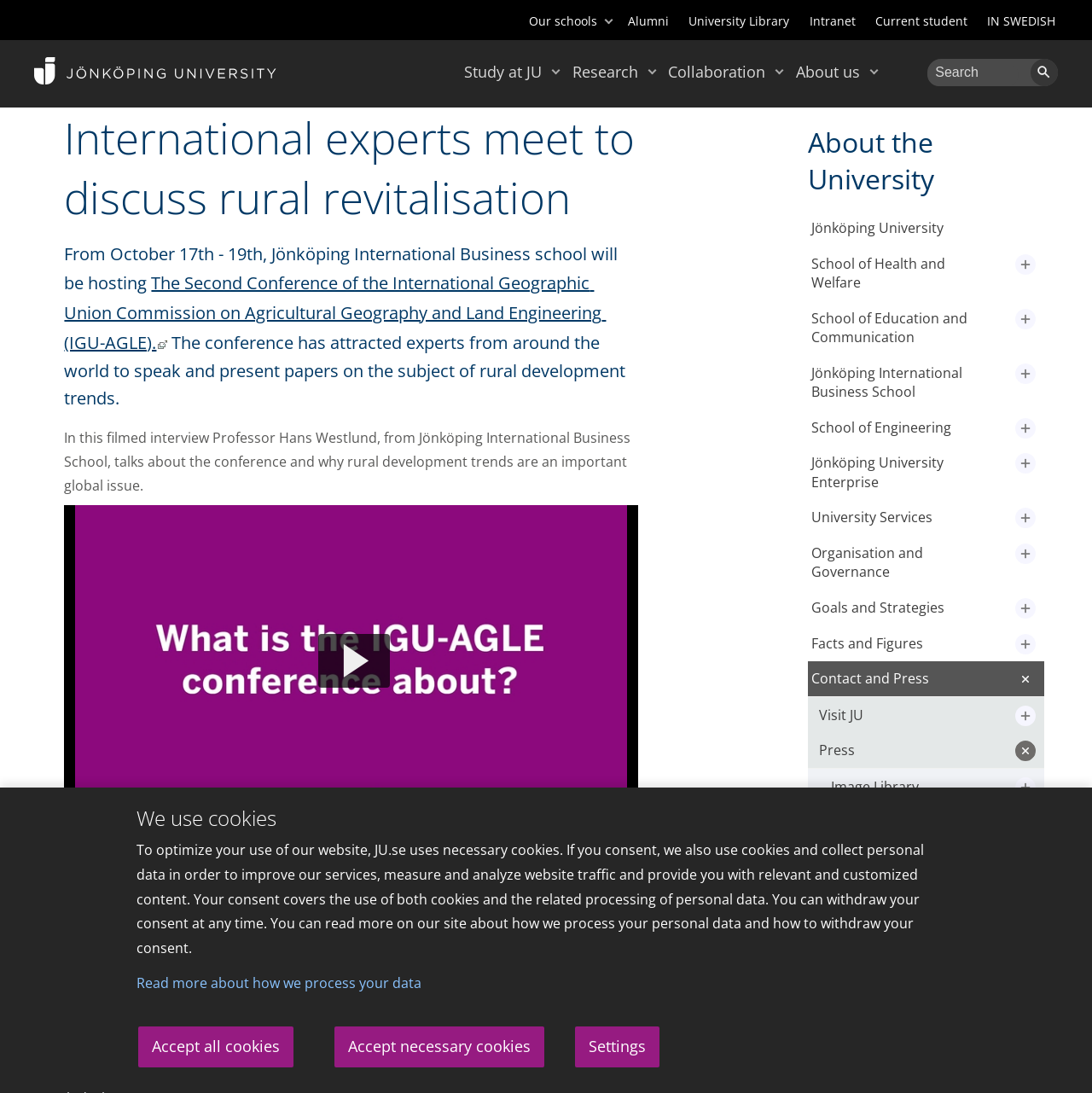Give a succinct answer to this question in a single word or phrase: 
What is the date of the conference?

October 17th - 19th